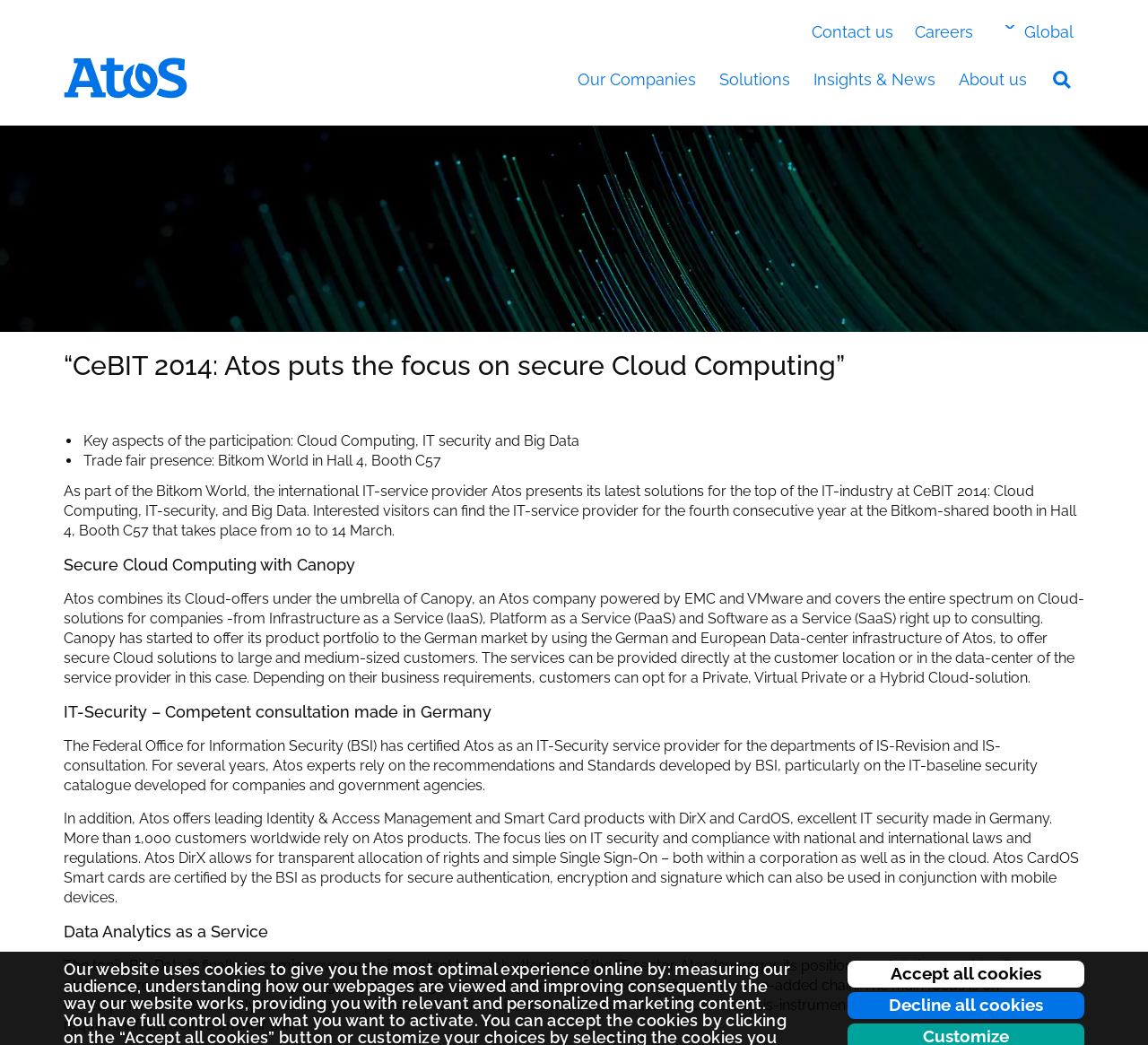What are the three key aspects of Atos' participation at CeBIT 2014?
Look at the screenshot and give a one-word or phrase answer.

Cloud Computing, IT security, and Big Data